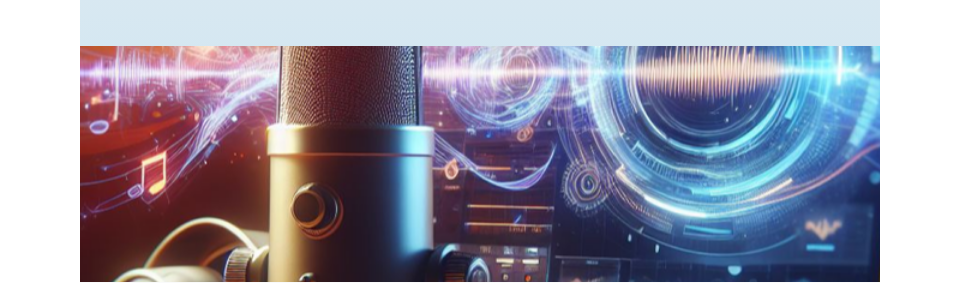What is depicted in the background?
Kindly answer the question with as much detail as you can.

The background of the image features vibrant sound waves and musical notes that are artistically rendered, creating a dynamic visual that emphasizes sound technology.